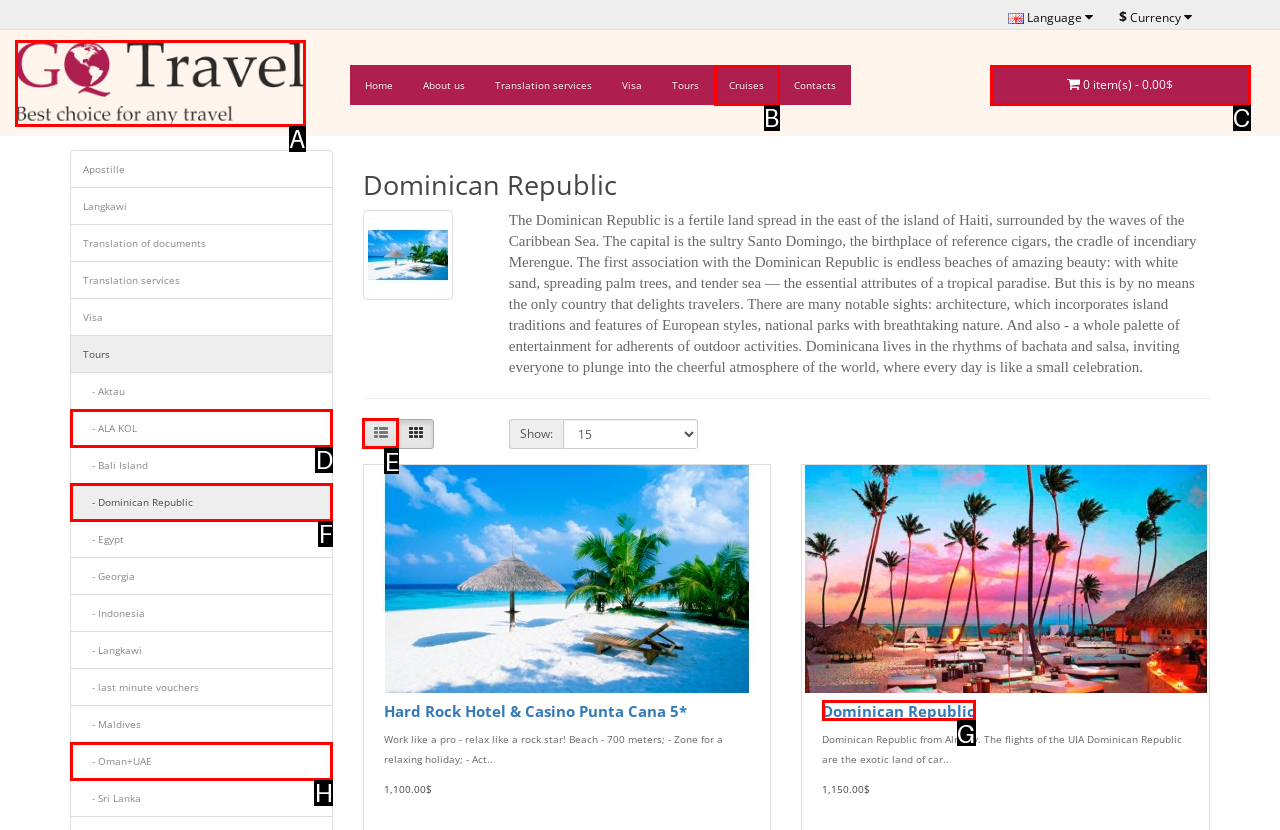From the given choices, identify the element that matches: - ALA KOL
Answer with the letter of the selected option.

D